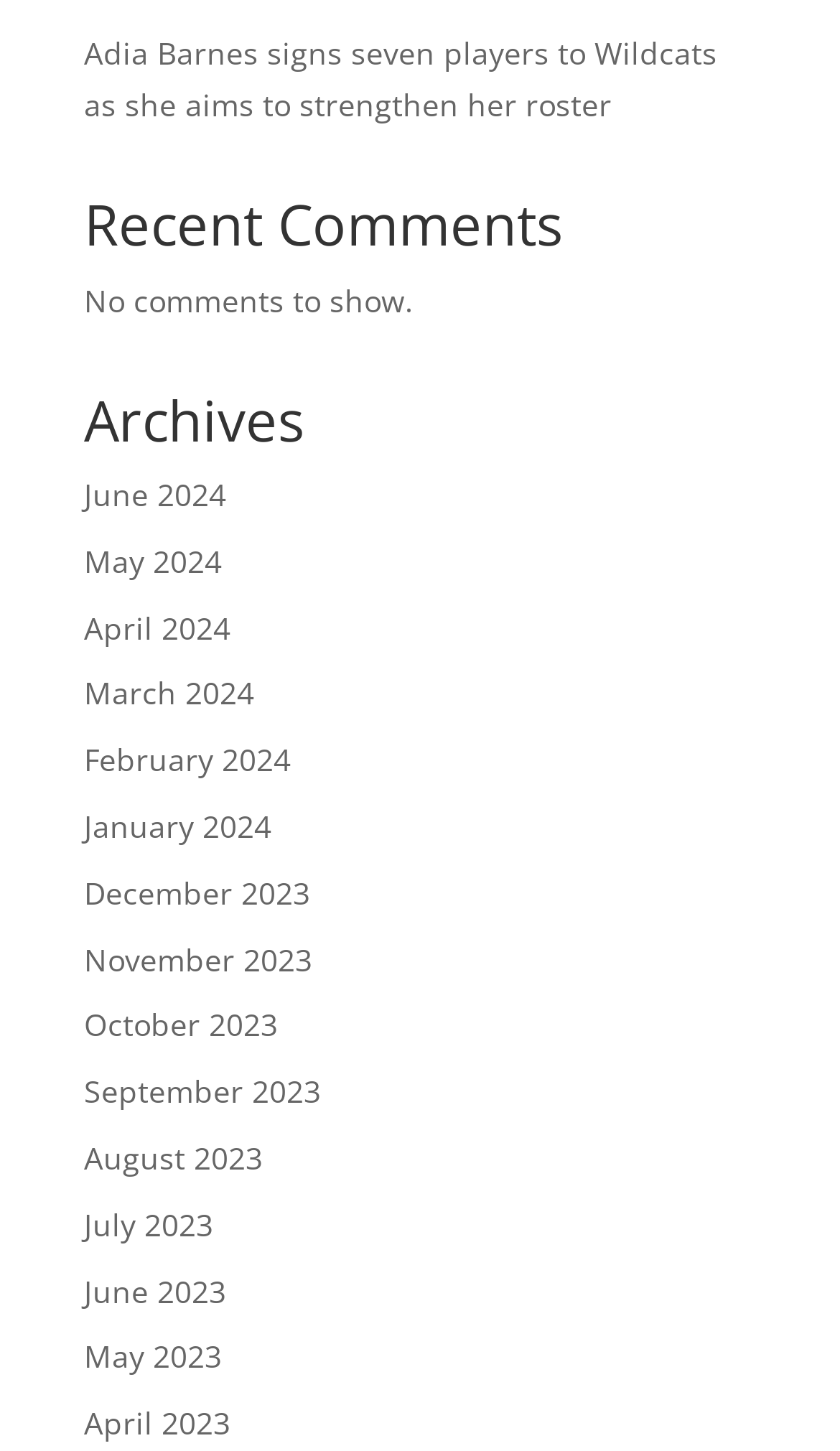What is the topic of the recent news?
Using the image, give a concise answer in the form of a single word or short phrase.

Adia Barnes